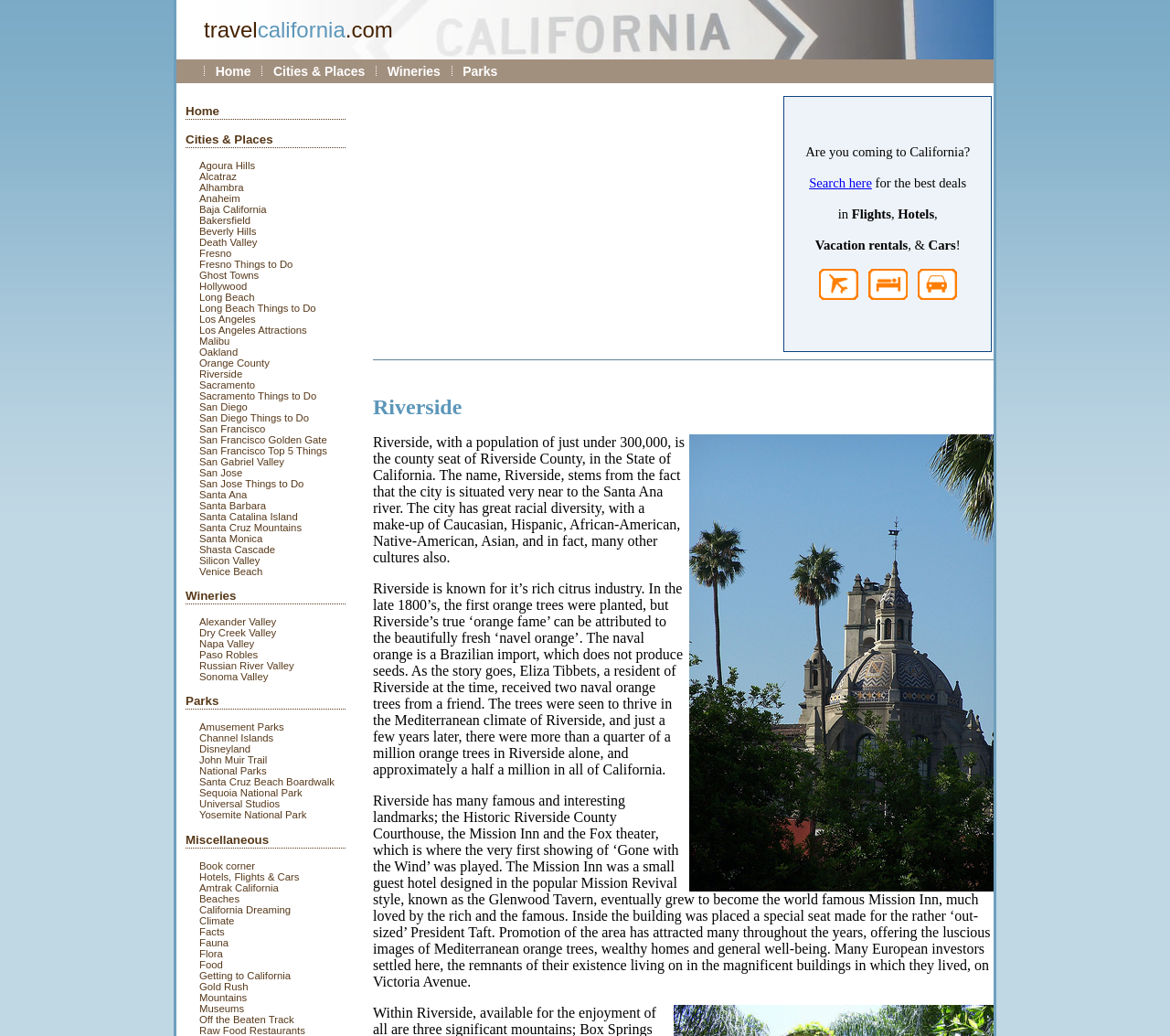What is the first city listed under Cities & Places?
Based on the visual details in the image, please answer the question thoroughly.

I looked at the list of cities under the Cities & Places category and found that Agoura Hills is the first one listed.